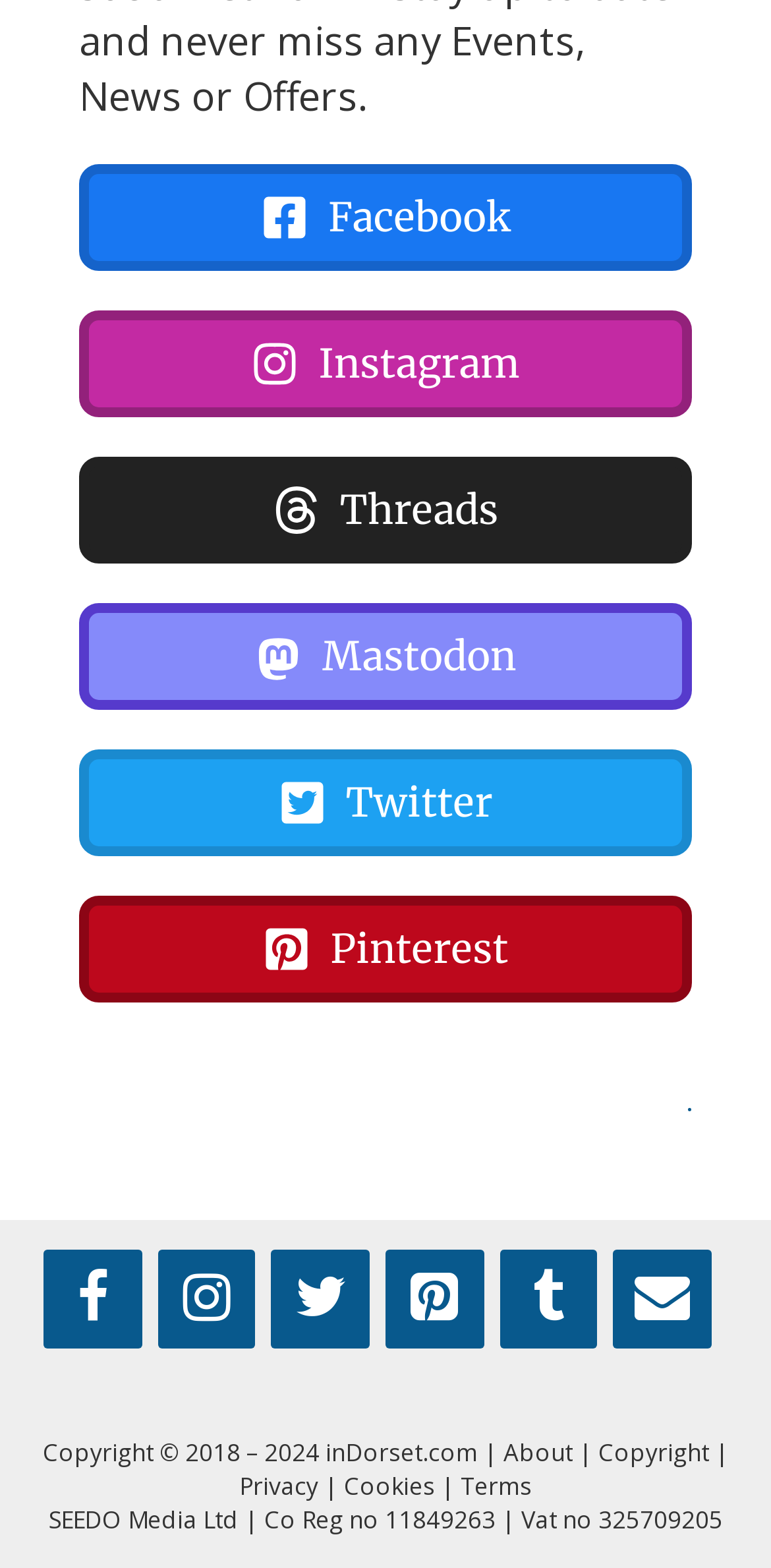Find the bounding box coordinates of the clickable region needed to perform the following instruction: "Click on Facebook link". The coordinates should be provided as four float numbers between 0 and 1, i.e., [left, top, right, bottom].

[0.115, 0.111, 0.885, 0.167]